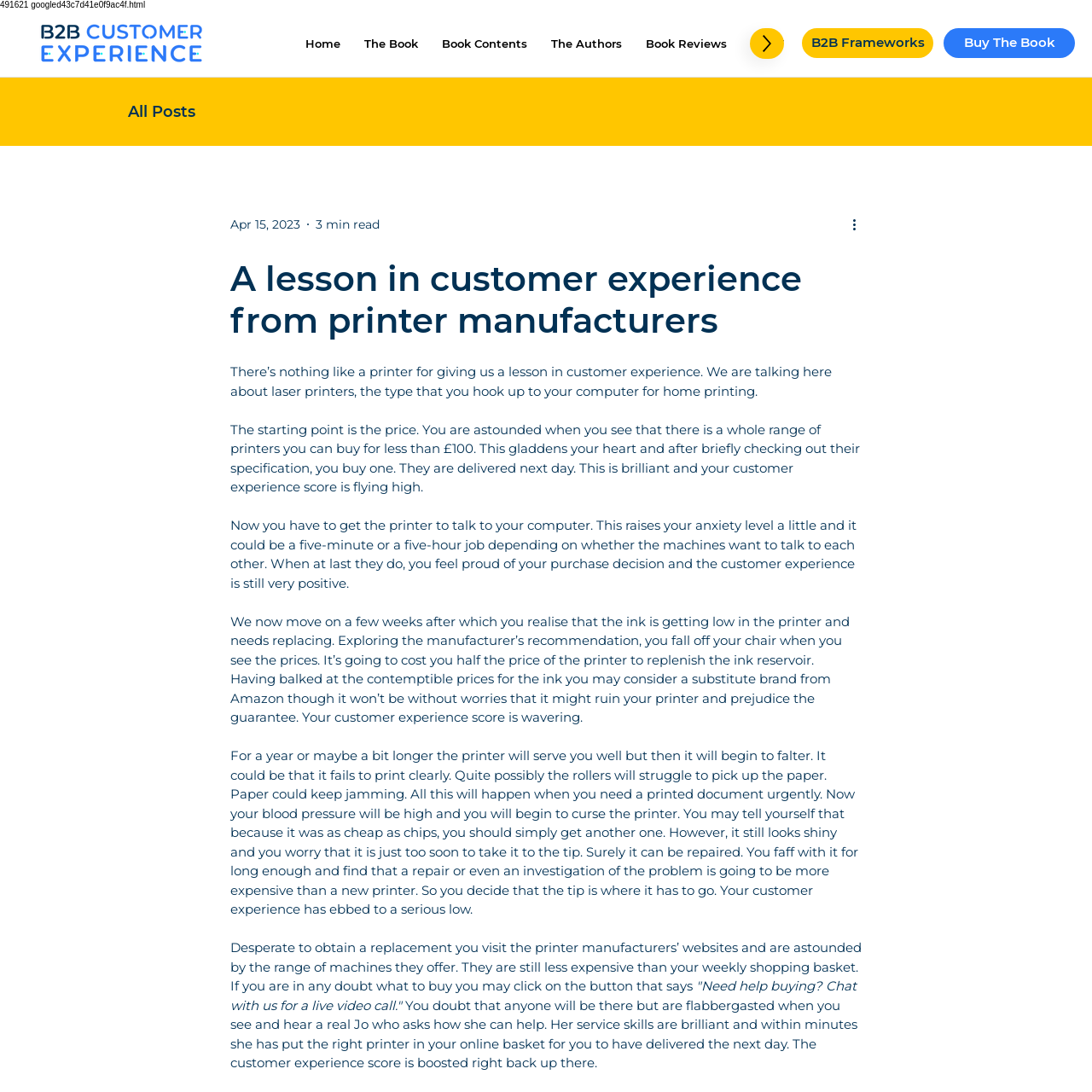Can you pinpoint the bounding box coordinates for the clickable element required for this instruction: "Click the 'Buy The Book' link"? The coordinates should be four float numbers between 0 and 1, i.e., [left, top, right, bottom].

[0.68, 0.026, 0.769, 0.054]